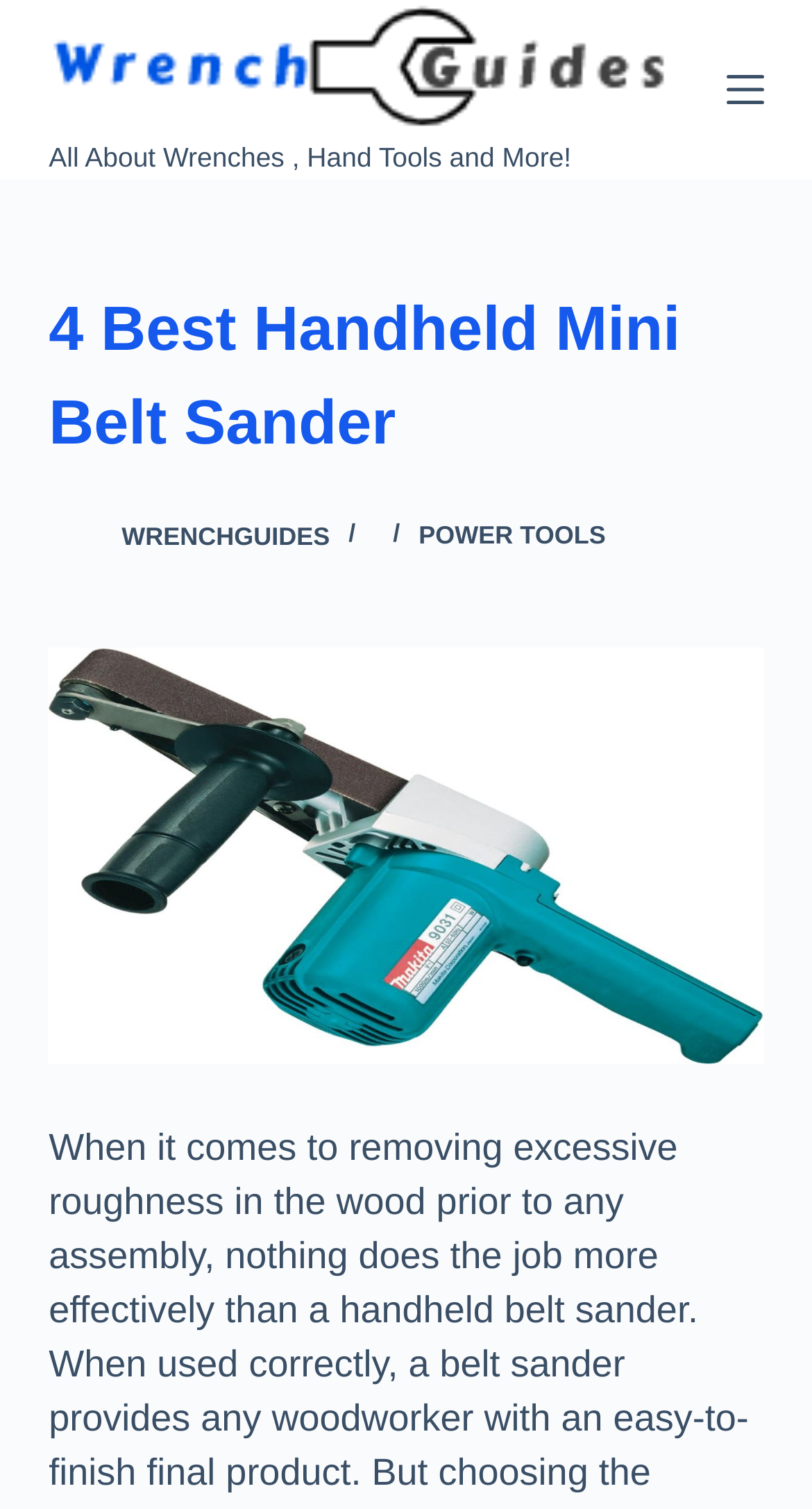What is the purpose of the button in the top right corner?
Use the screenshot to answer the question with a single word or phrase.

Open off canvas